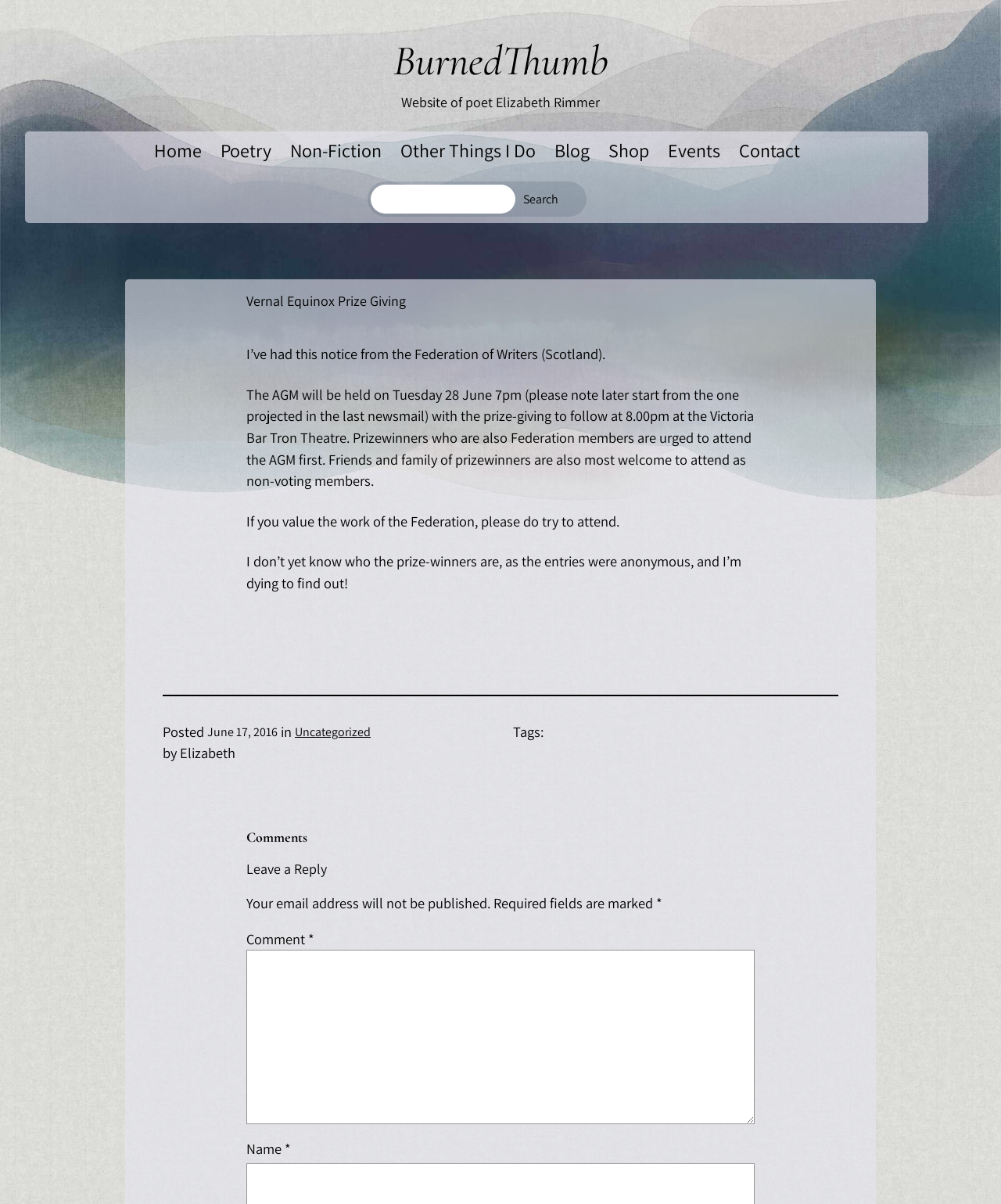Find the bounding box coordinates of the clickable area that will achieve the following instruction: "Click the 'Contact' link".

[0.738, 0.114, 0.799, 0.135]